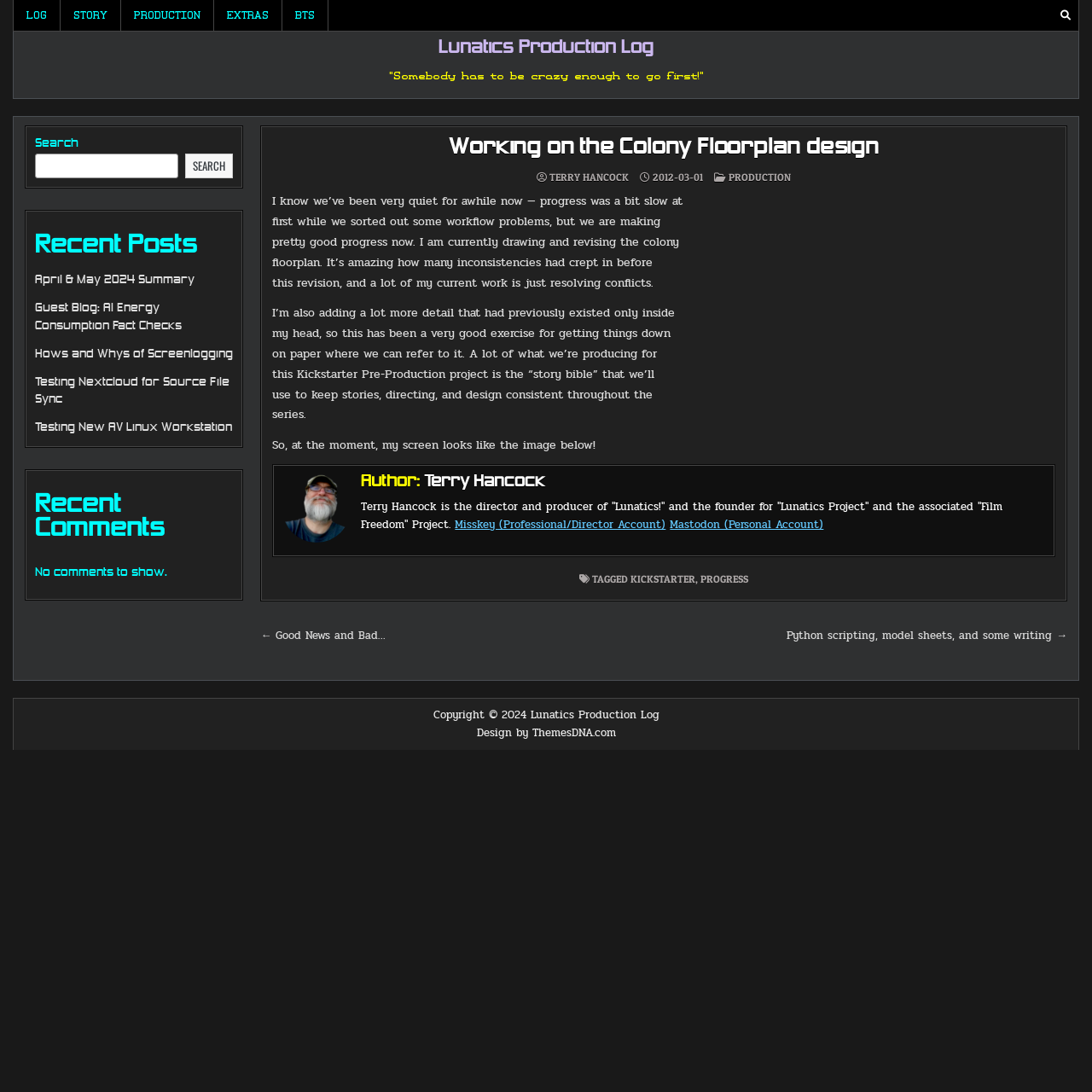What is the name of the production log? From the image, respond with a single word or brief phrase.

Lunatics Production Log